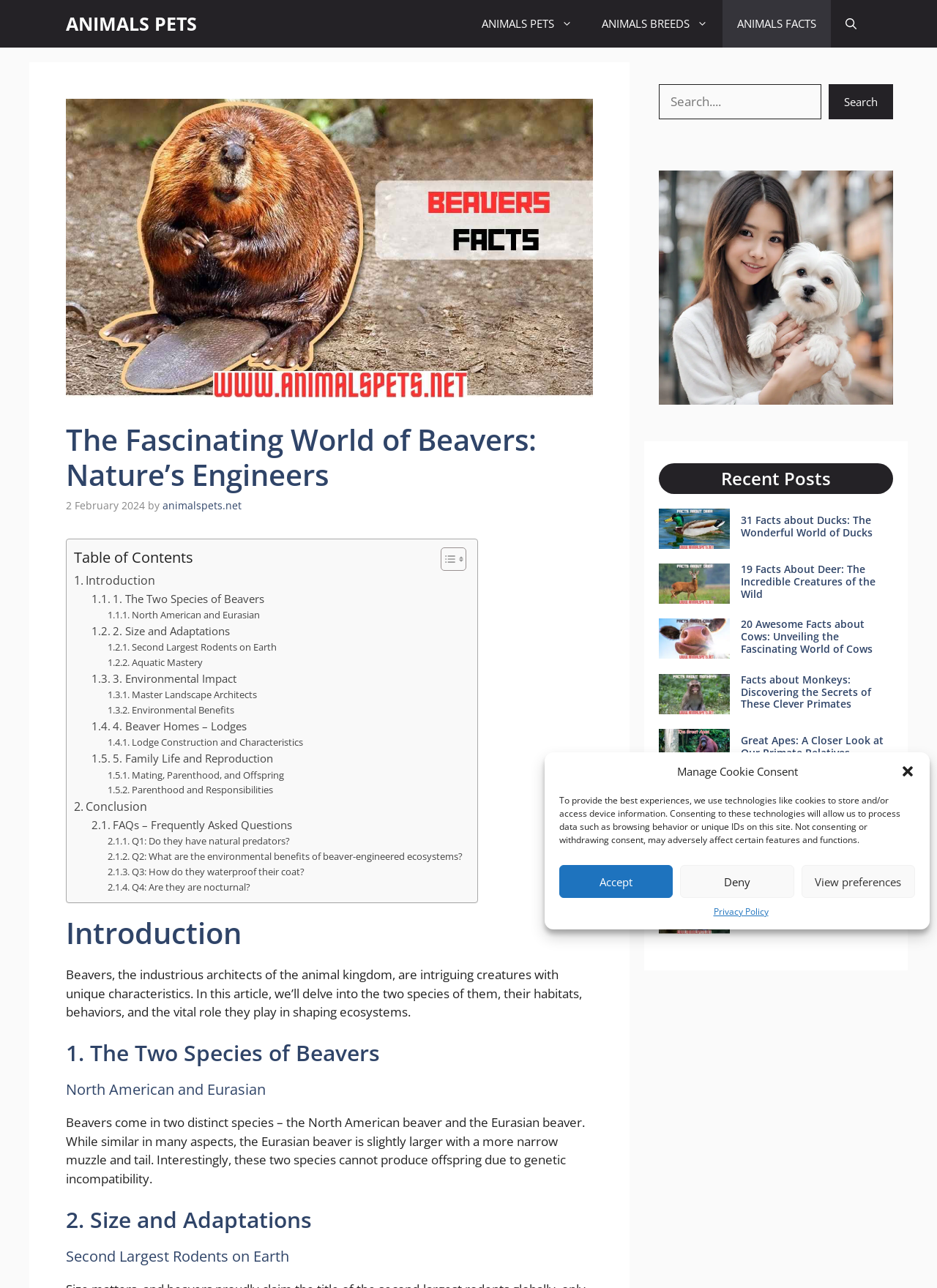Find the bounding box coordinates of the element you need to click on to perform this action: 'View the 'Recent Posts''. The coordinates should be represented by four float values between 0 and 1, in the format [left, top, right, bottom].

[0.703, 0.359, 0.953, 0.384]